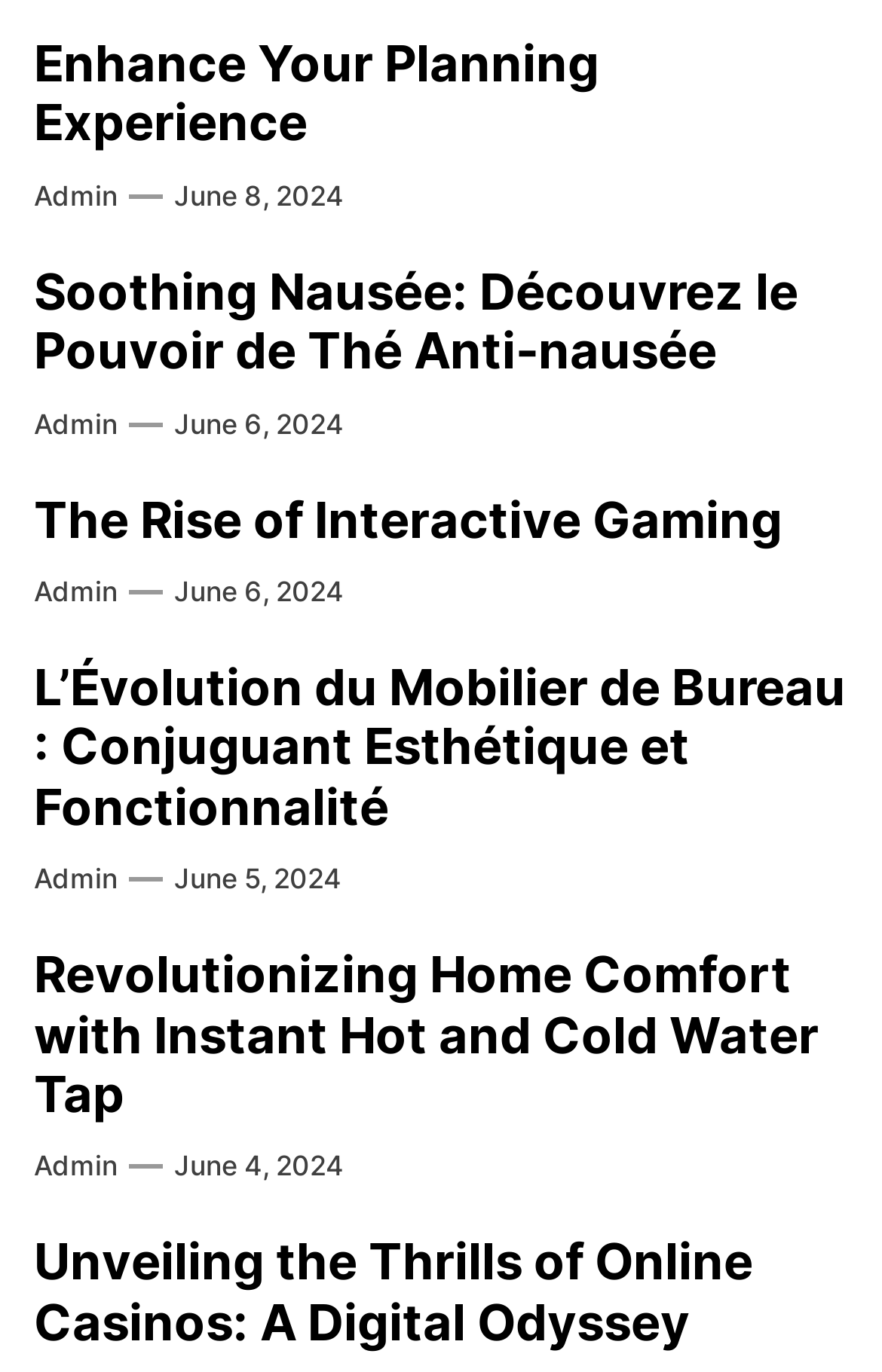Please identify the bounding box coordinates of the element's region that should be clicked to execute the following instruction: "Click on 'Enhance Your Planning Experience'". The bounding box coordinates must be four float numbers between 0 and 1, i.e., [left, top, right, bottom].

[0.038, 0.025, 0.679, 0.111]